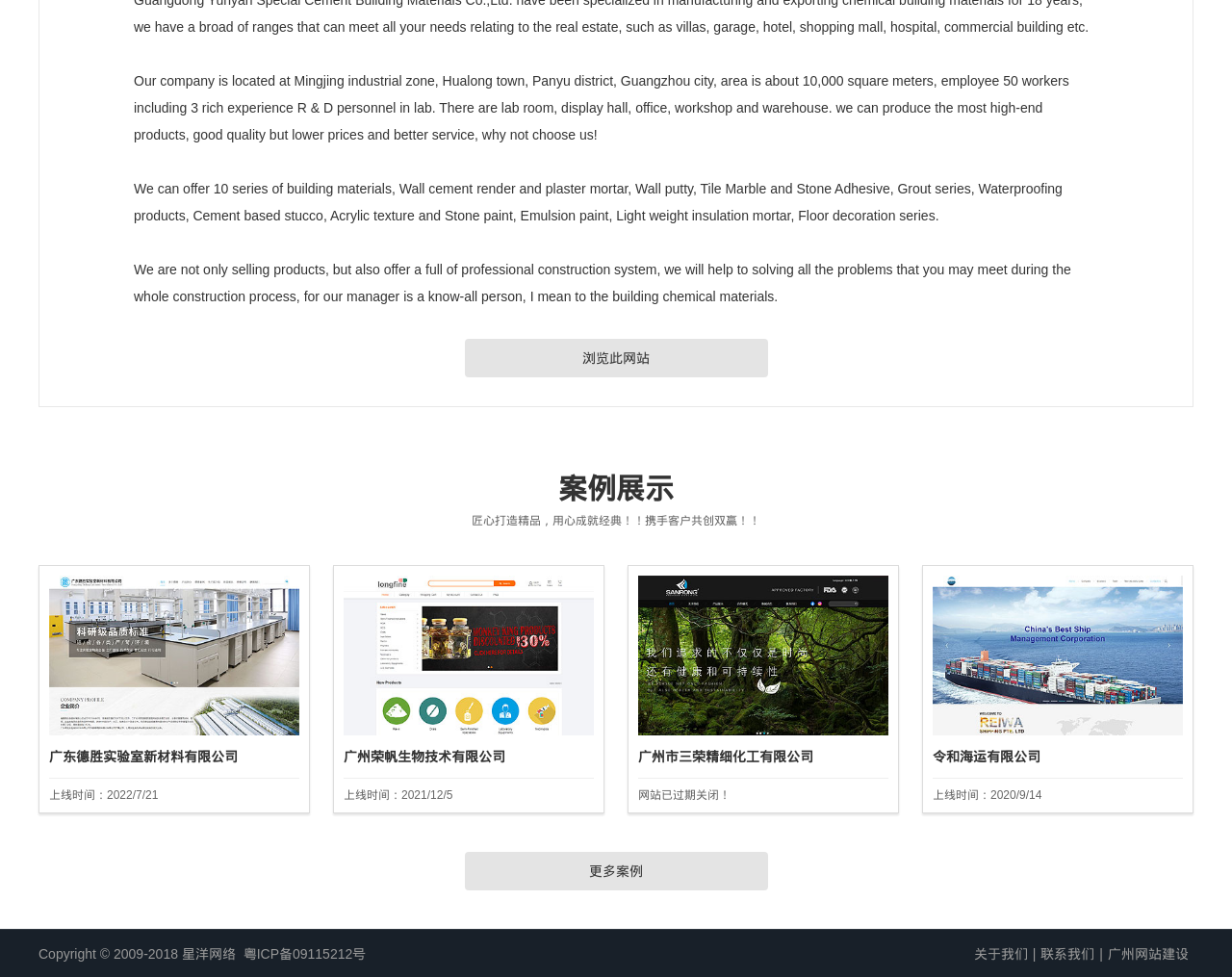Identify the bounding box coordinates of the specific part of the webpage to click to complete this instruction: "View more cases".

[0.377, 0.872, 0.623, 0.912]